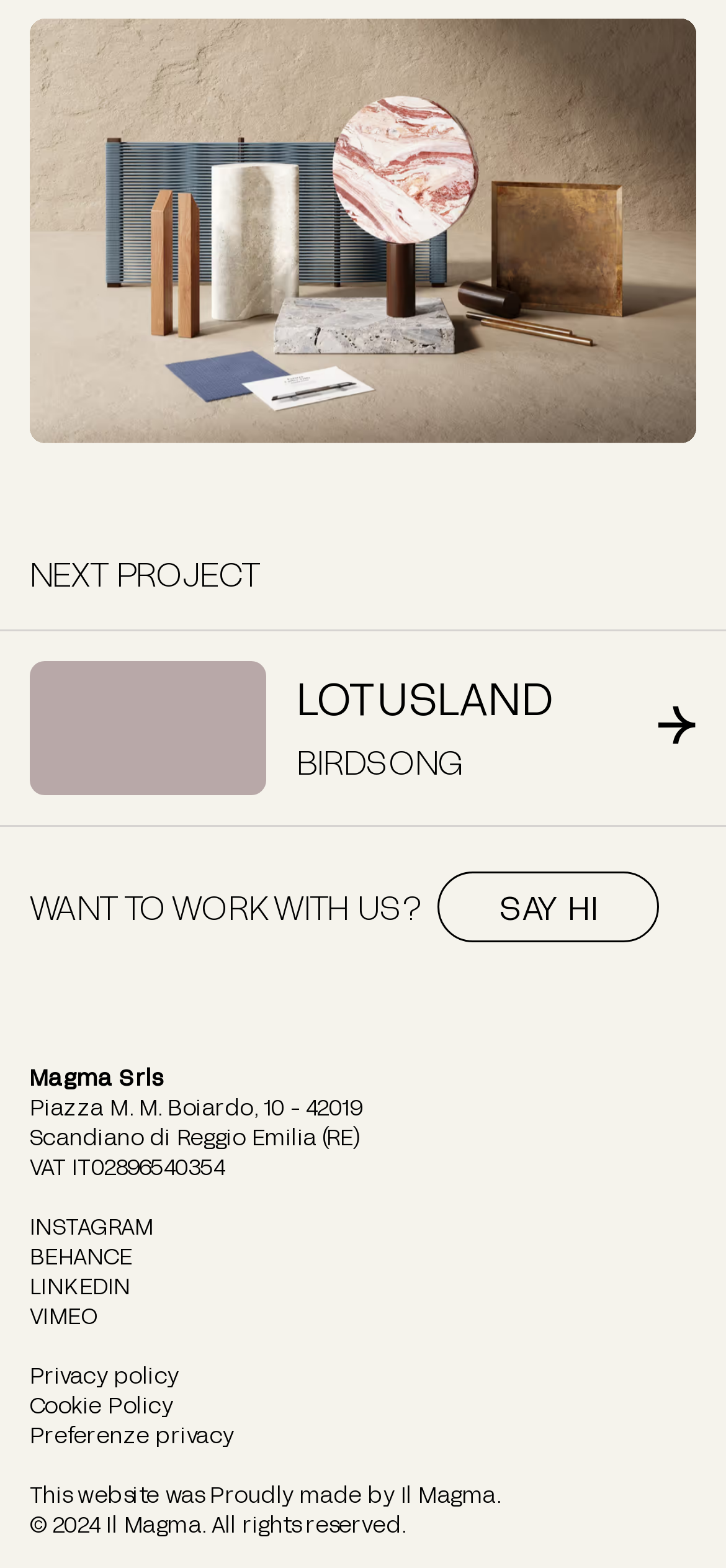Please determine the bounding box coordinates of the element's region to click in order to carry out the following instruction: "Check out the company's Instagram". The coordinates should be four float numbers between 0 and 1, i.e., [left, top, right, bottom].

[0.041, 0.773, 0.211, 0.79]